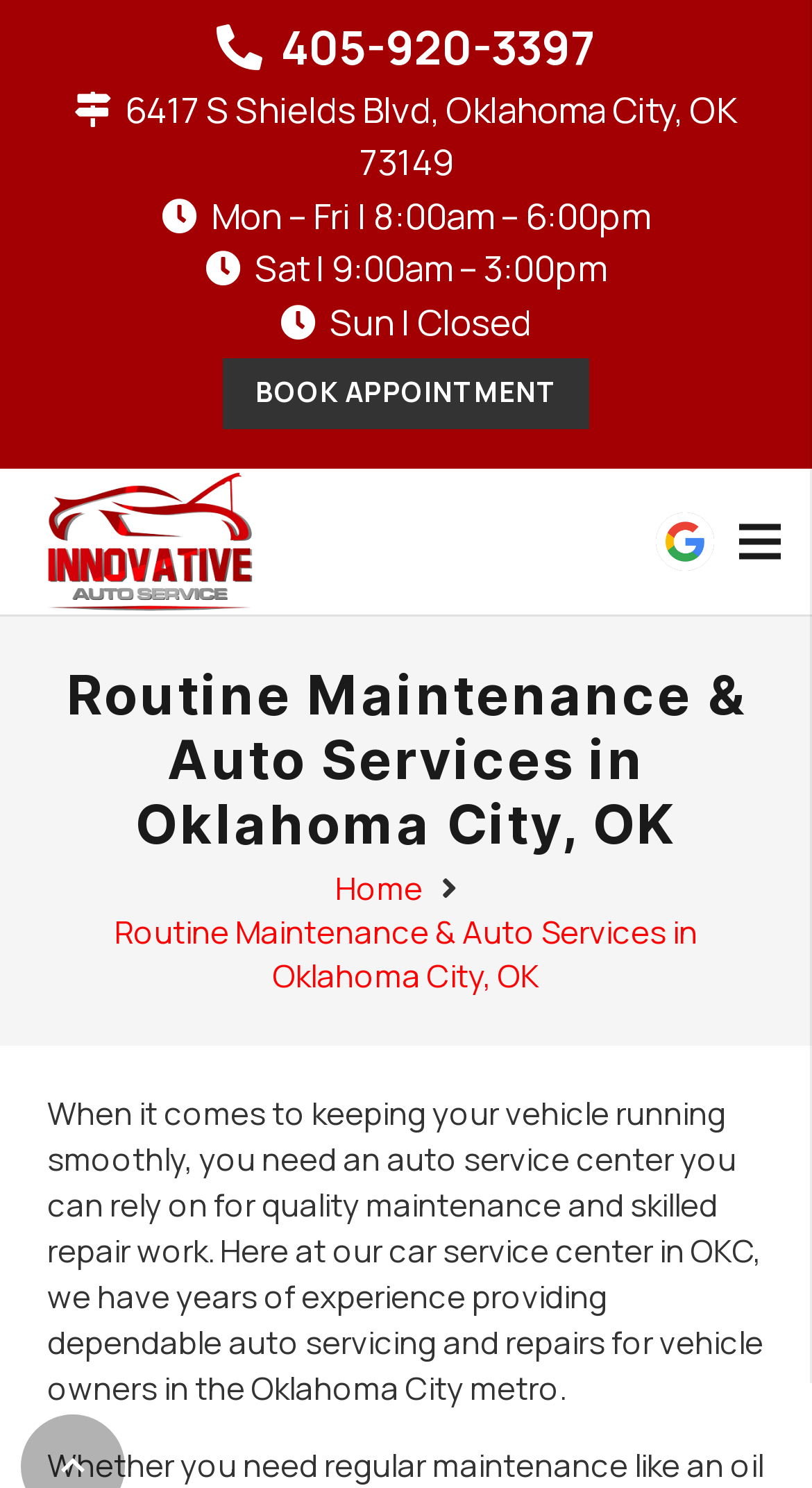Locate the bounding box coordinates of the clickable area needed to fulfill the instruction: "Learn more about routine maintenance".

[0.141, 0.612, 0.859, 0.671]